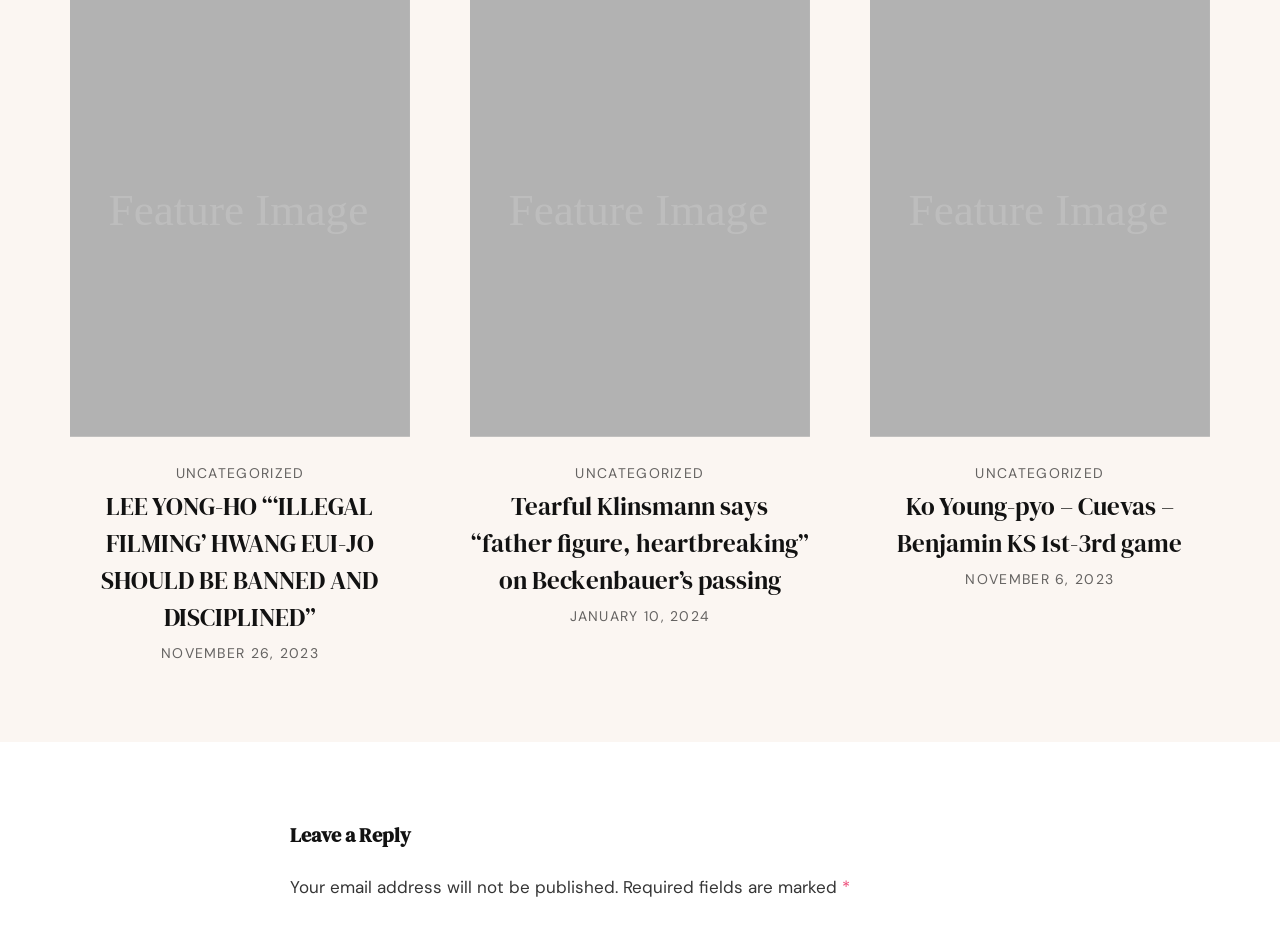What is the category of the first article?
Refer to the image and answer the question using a single word or phrase.

UNCATEGORIZED